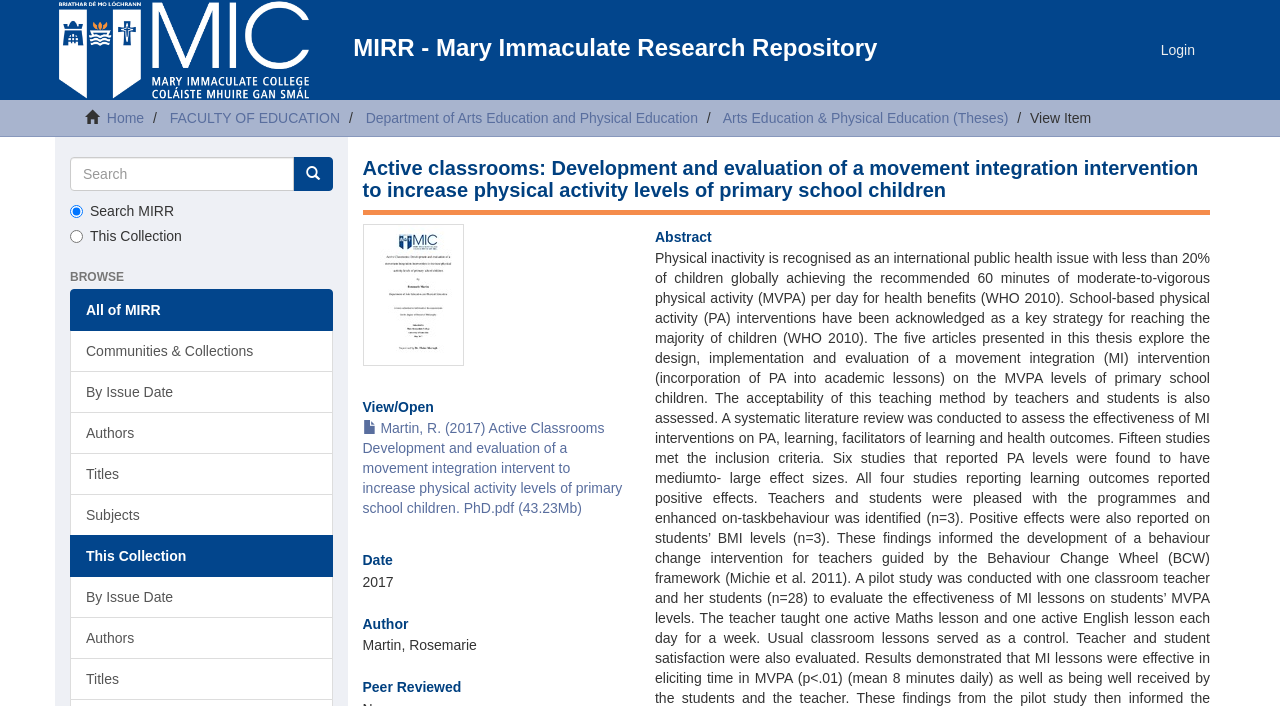Locate the bounding box coordinates of the segment that needs to be clicked to meet this instruction: "View the item".

[0.805, 0.156, 0.853, 0.178]